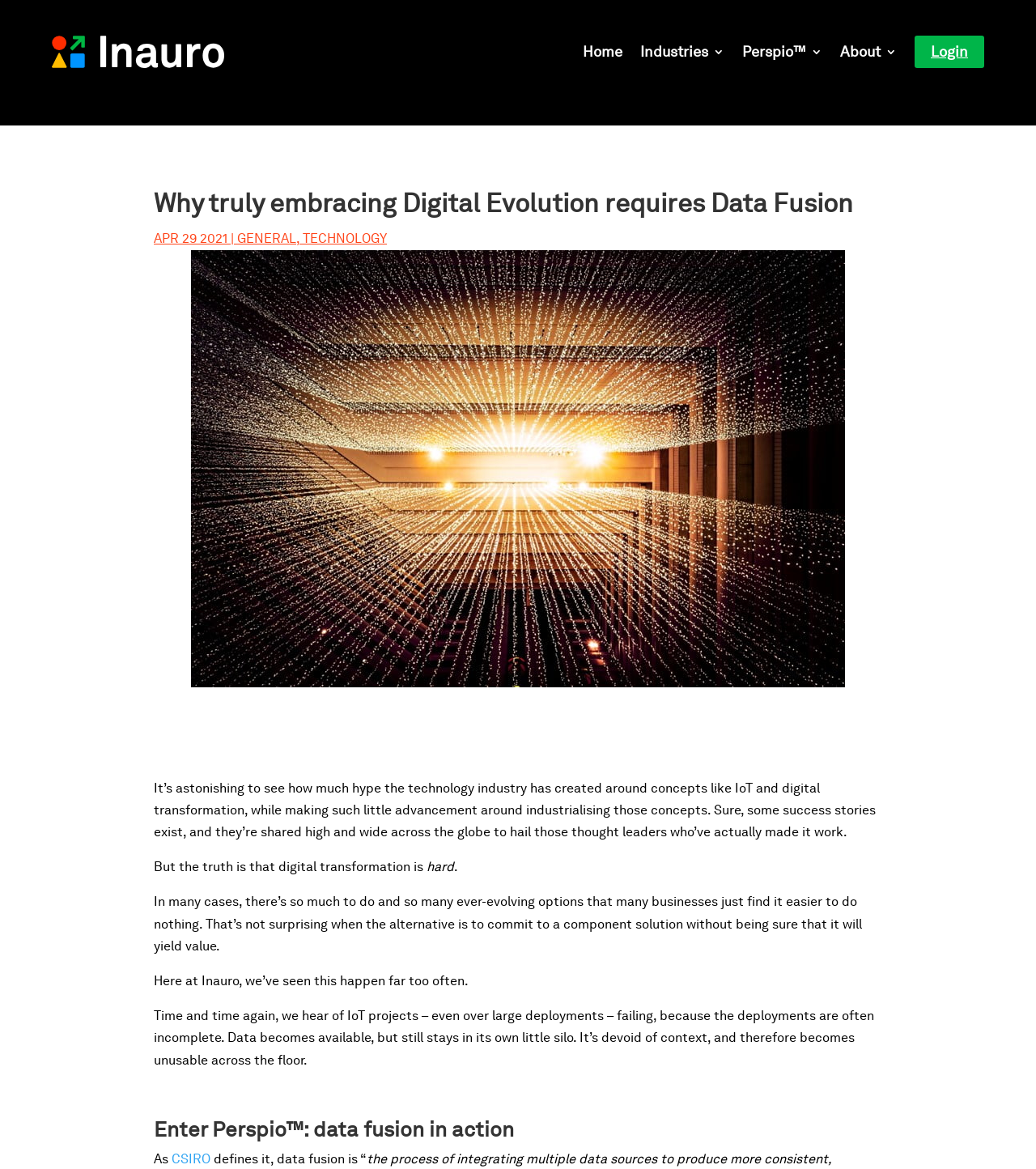Respond to the question with just a single word or phrase: 
What is the term defined by CSIRO?

data fusion